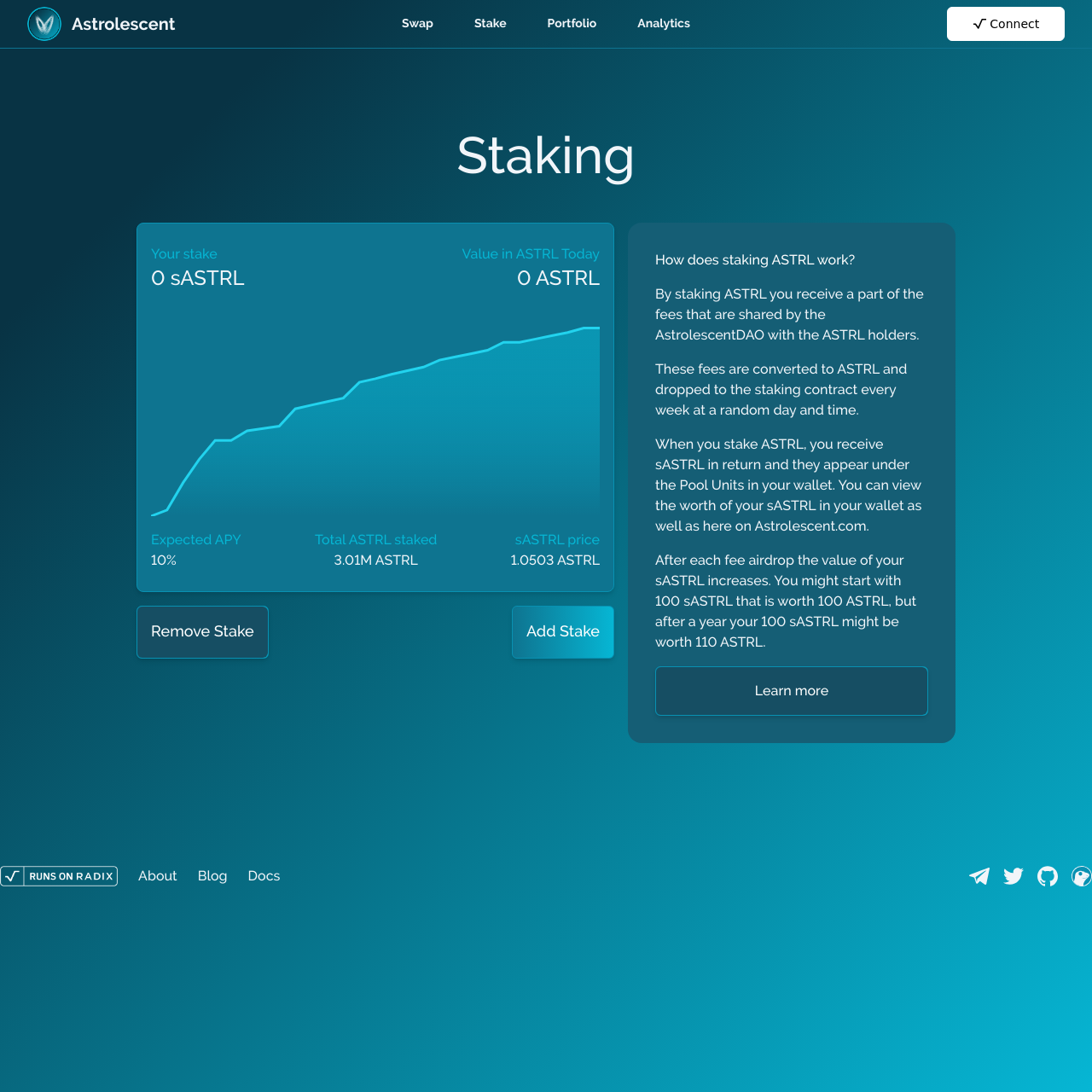For the given element description aria-label="Trachycarpus martianus nepal form", determine the bounding box coordinates of the UI element. The coordinates should follow the format (top-left x, top-left y, bottom-right x, bottom-right y) and be within the range of 0 to 1.

None